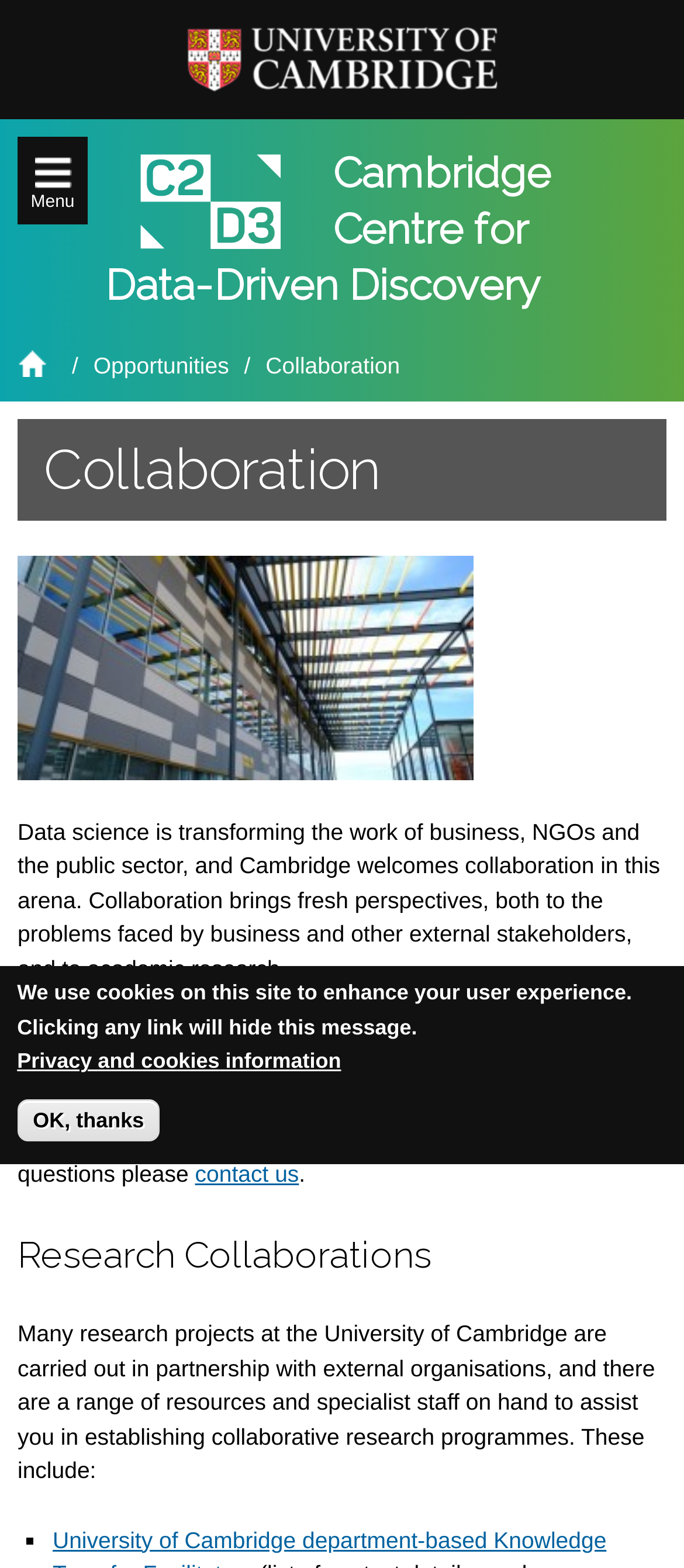Find the bounding box coordinates of the clickable region needed to perform the following instruction: "Learn about Research Collaborations". The coordinates should be provided as four float numbers between 0 and 1, i.e., [left, top, right, bottom].

[0.026, 0.782, 0.974, 0.817]